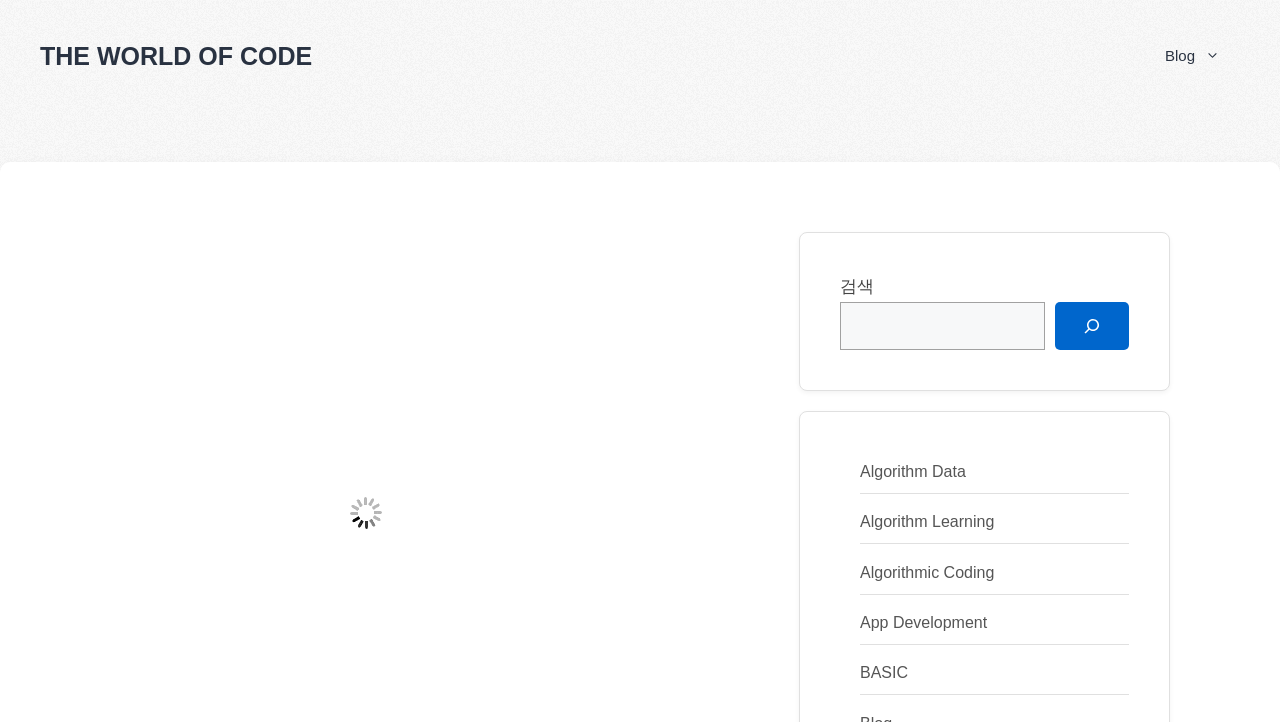What categories are listed under the complementary section?
Answer the question using a single word or phrase, according to the image.

Algorithm Data, Algorithm Learning, etc.